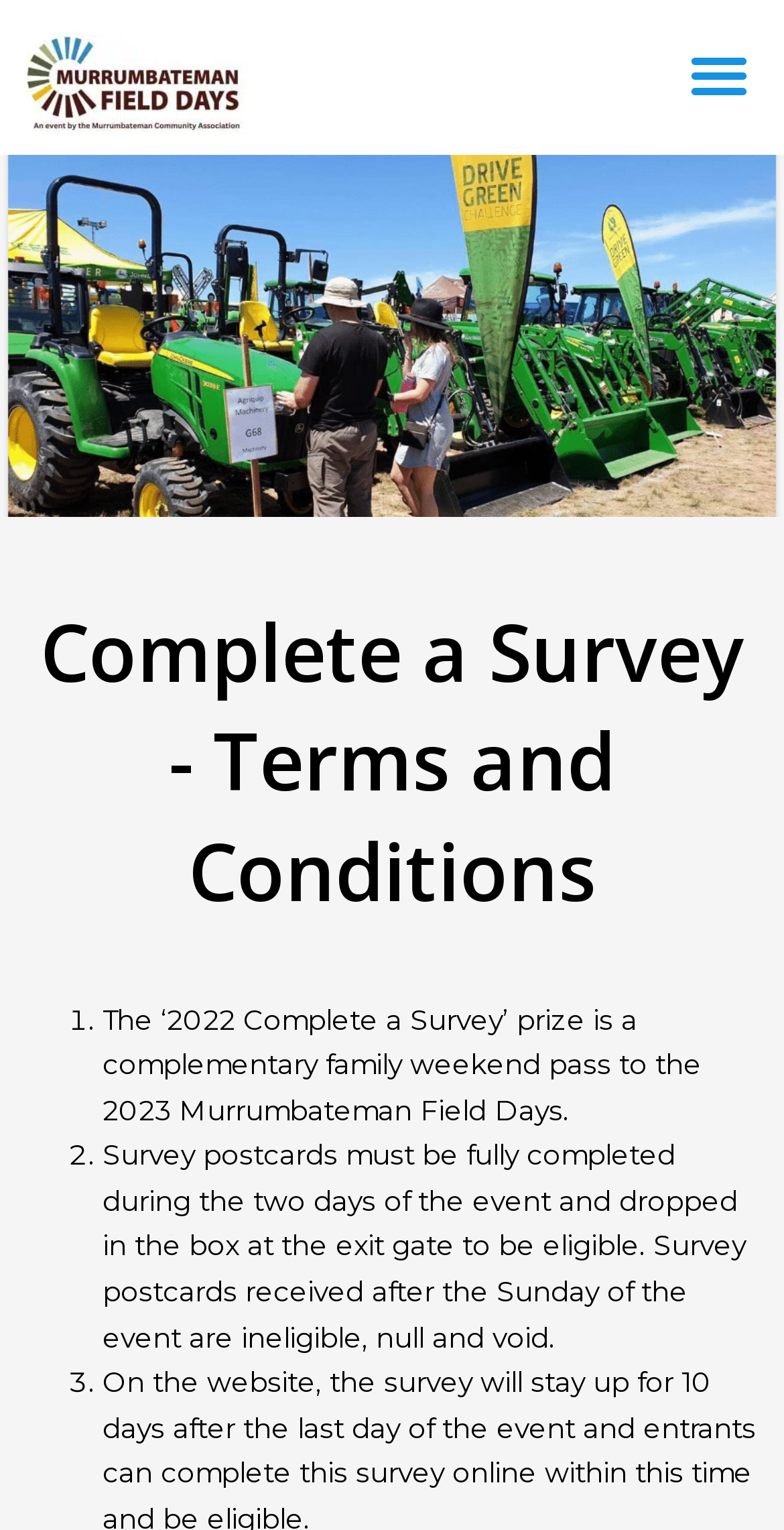Please determine and provide the text content of the webpage's heading.

Complete a Survey - Terms and Conditions